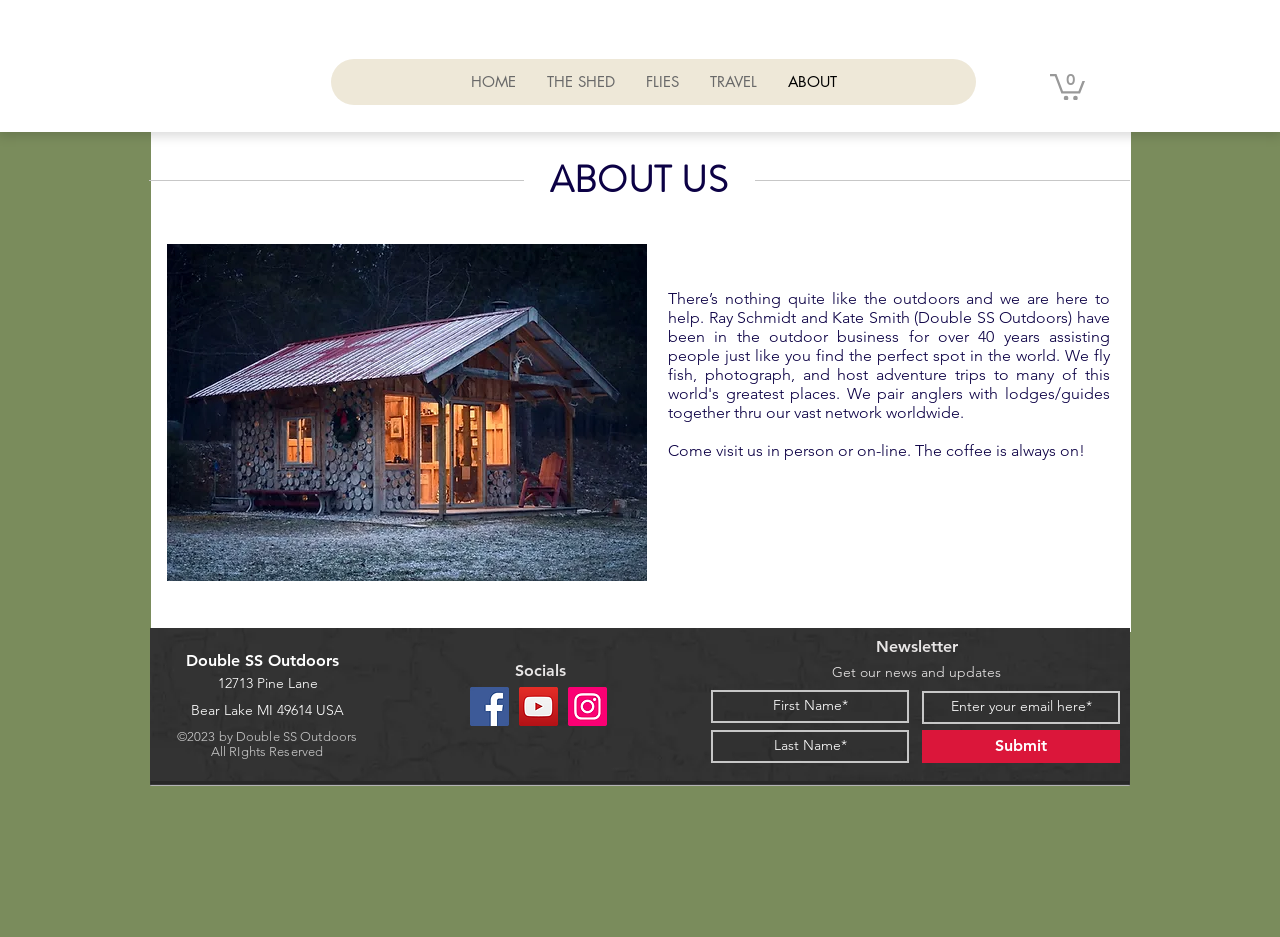Kindly determine the bounding box coordinates for the area that needs to be clicked to execute this instruction: "Click the Submit button".

[0.72, 0.779, 0.875, 0.814]